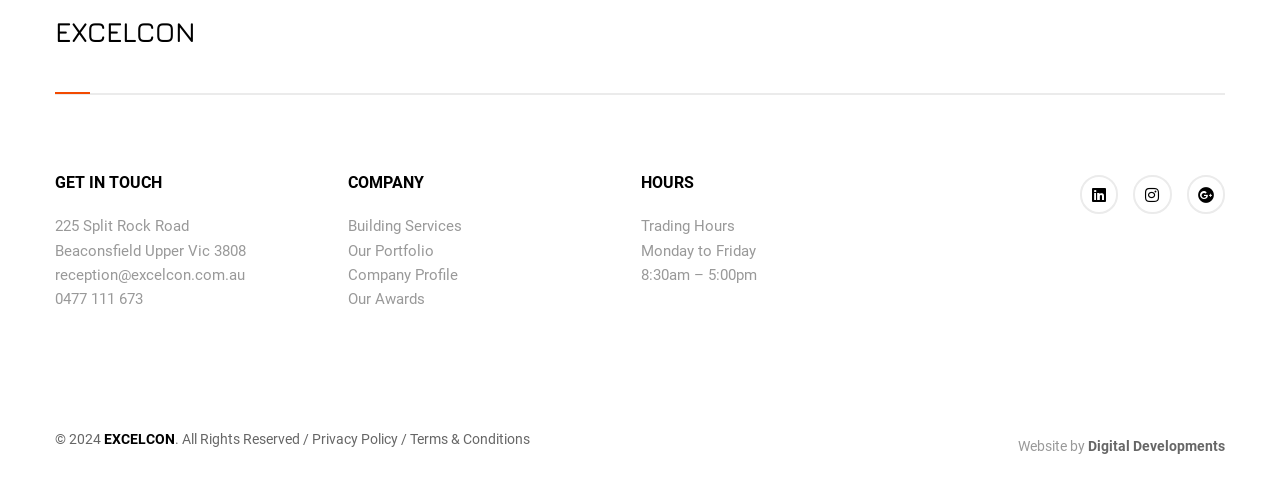Determine the bounding box coordinates of the section to be clicked to follow the instruction: "Go to Digital Developments website". The coordinates should be given as four float numbers between 0 and 1, formatted as [left, top, right, bottom].

[0.848, 0.905, 0.957, 0.938]